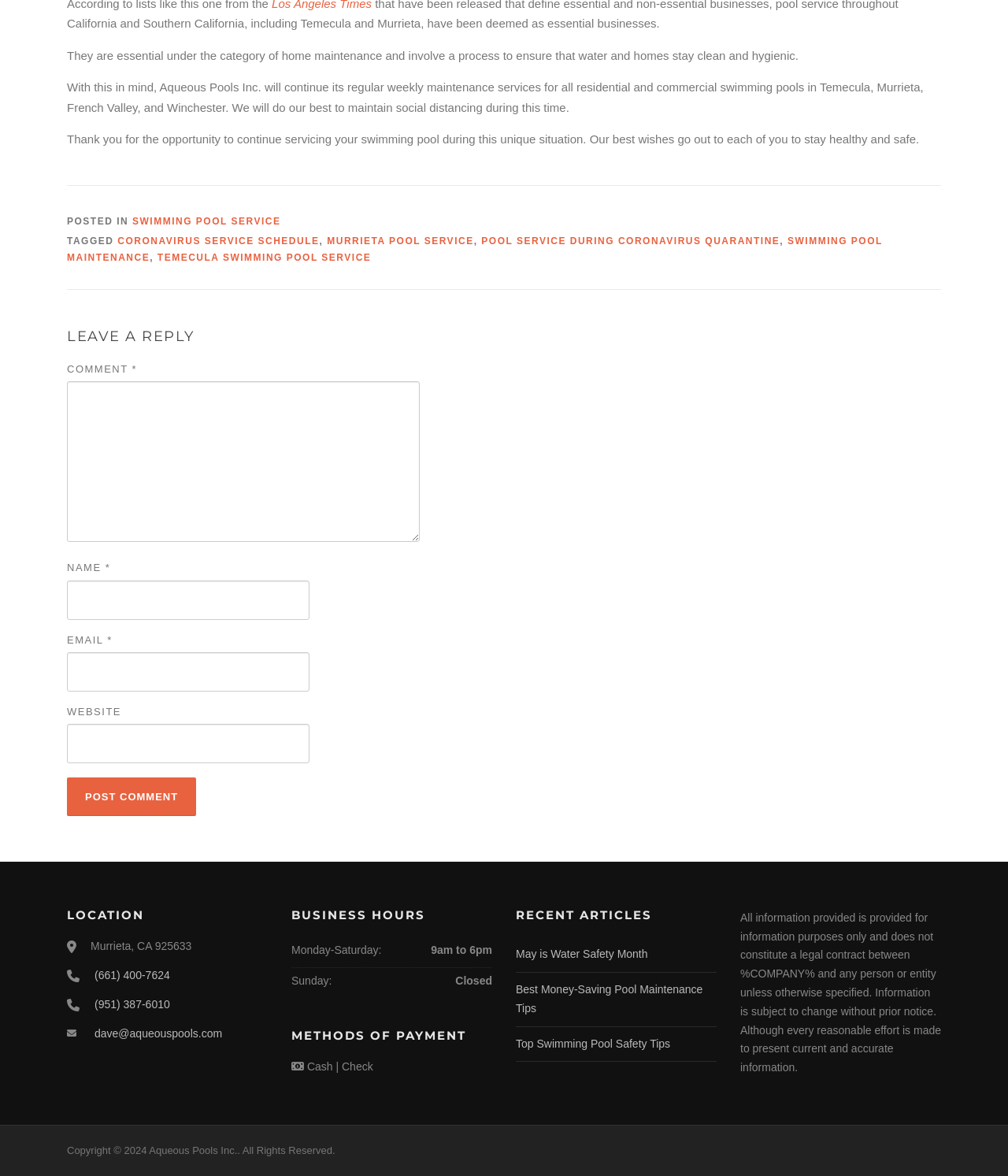Please locate the bounding box coordinates of the element that should be clicked to complete the given instruction: "Leave a reply".

[0.066, 0.28, 0.934, 0.293]